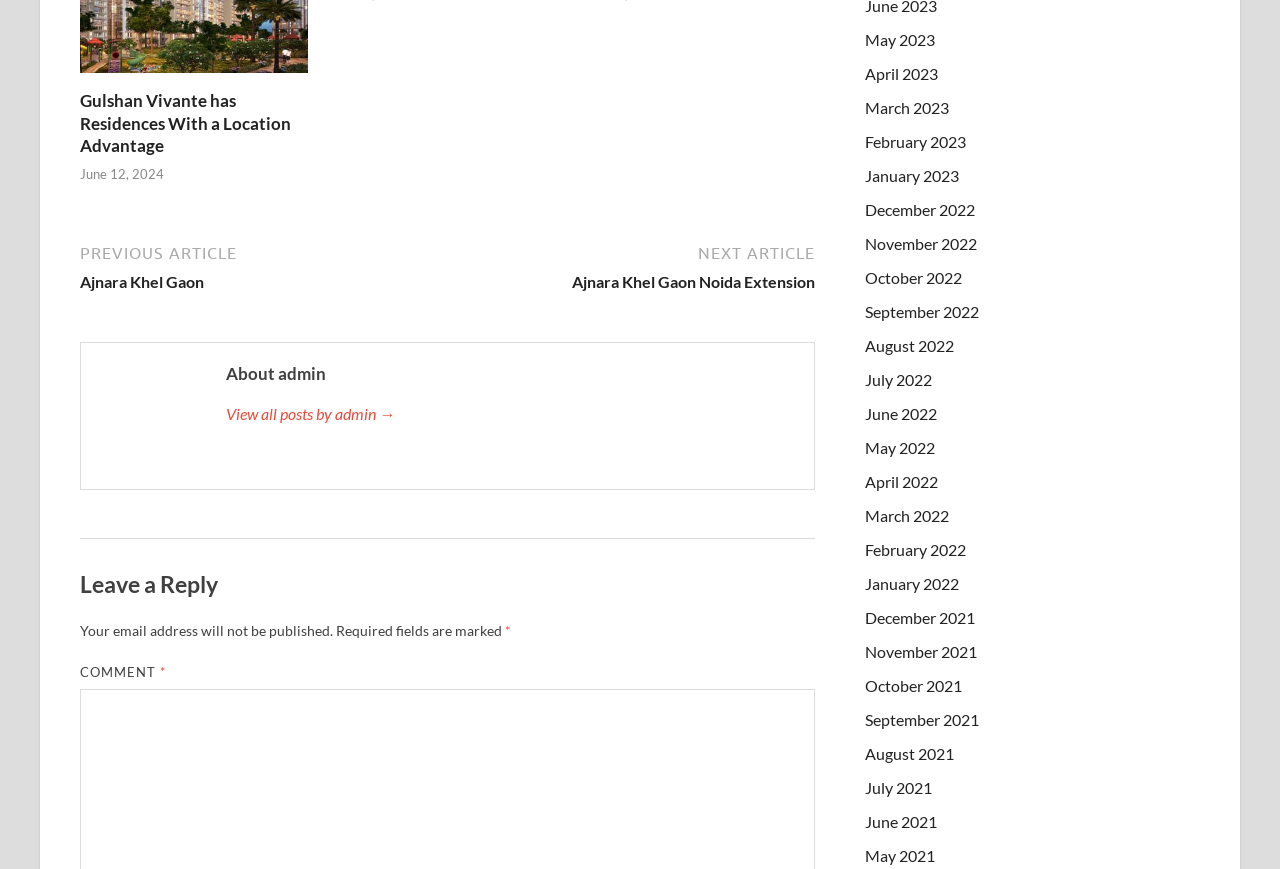Locate the bounding box coordinates of the segment that needs to be clicked to meet this instruction: "Leave a comment".

[0.062, 0.764, 0.125, 0.782]